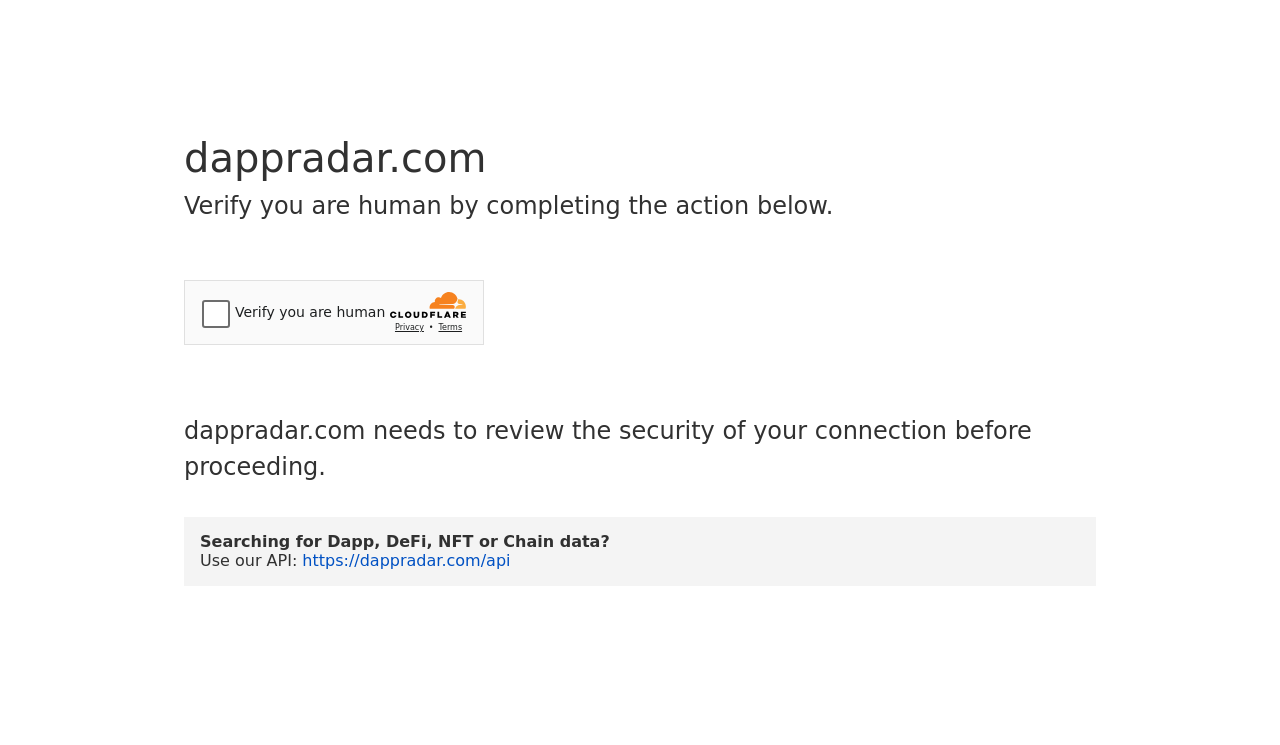Please reply to the following question with a single word or a short phrase:
What type of data can be searched on the website?

Dapp, DeFi, NFT or Chain data